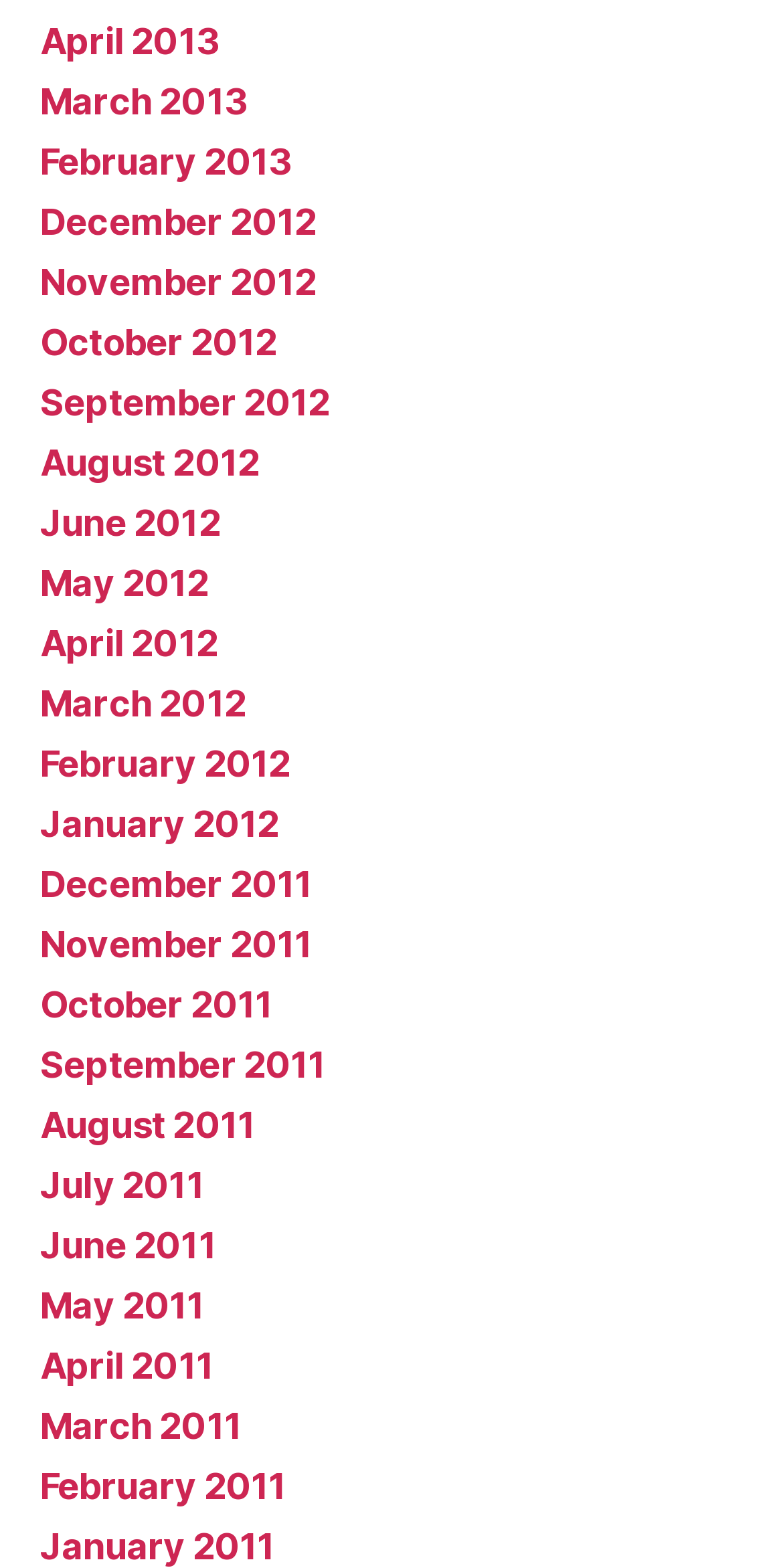What is the latest month listed?
Please answer the question as detailed as possible based on the image.

I determined the latest month listed by examining the links on the webpage, which are organized in a vertical list. The link with the largest y1 coordinate is 'April 2013', indicating that it is the bottommost link and therefore the latest month listed.